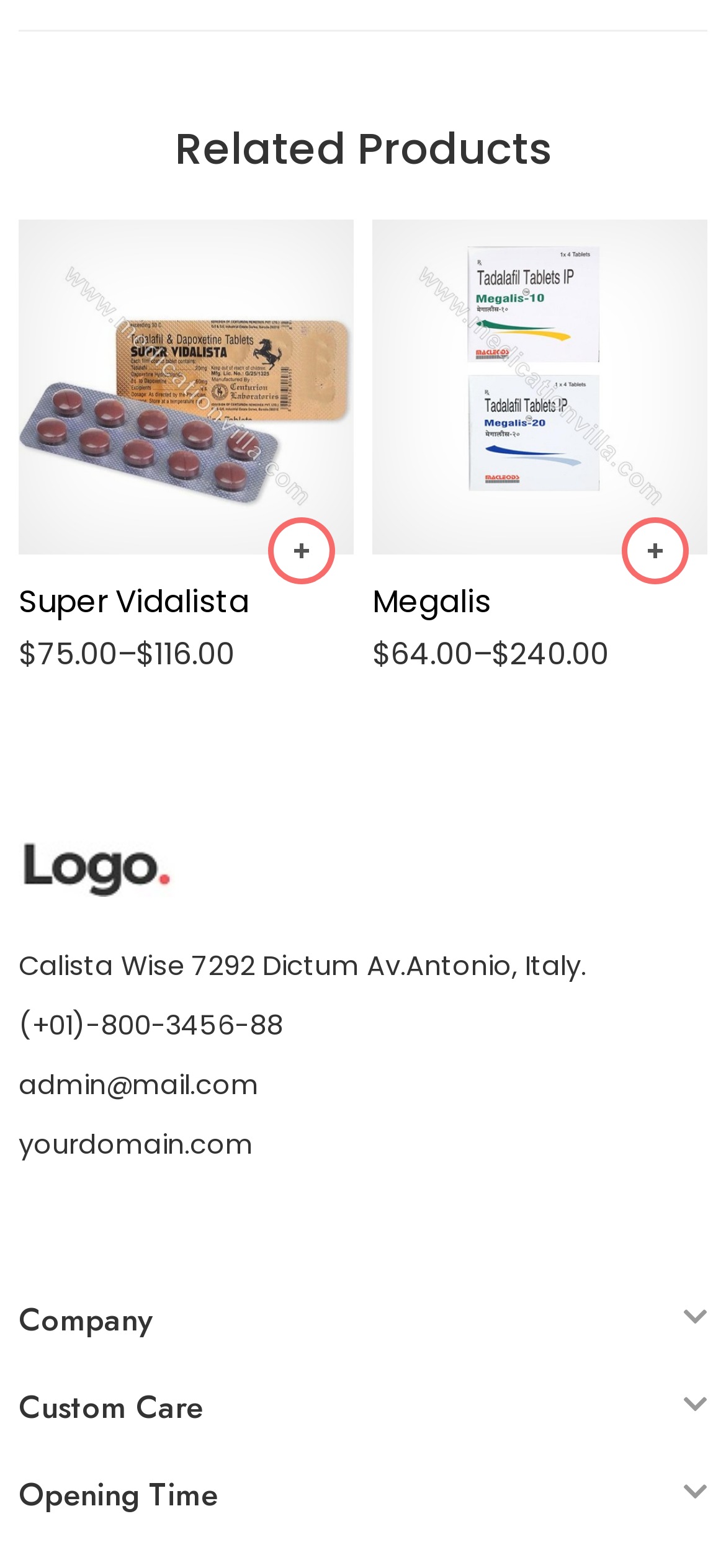How many tablet sizes are available for Super Vidalista?
Using the image, provide a concise answer in one word or a short phrase.

3